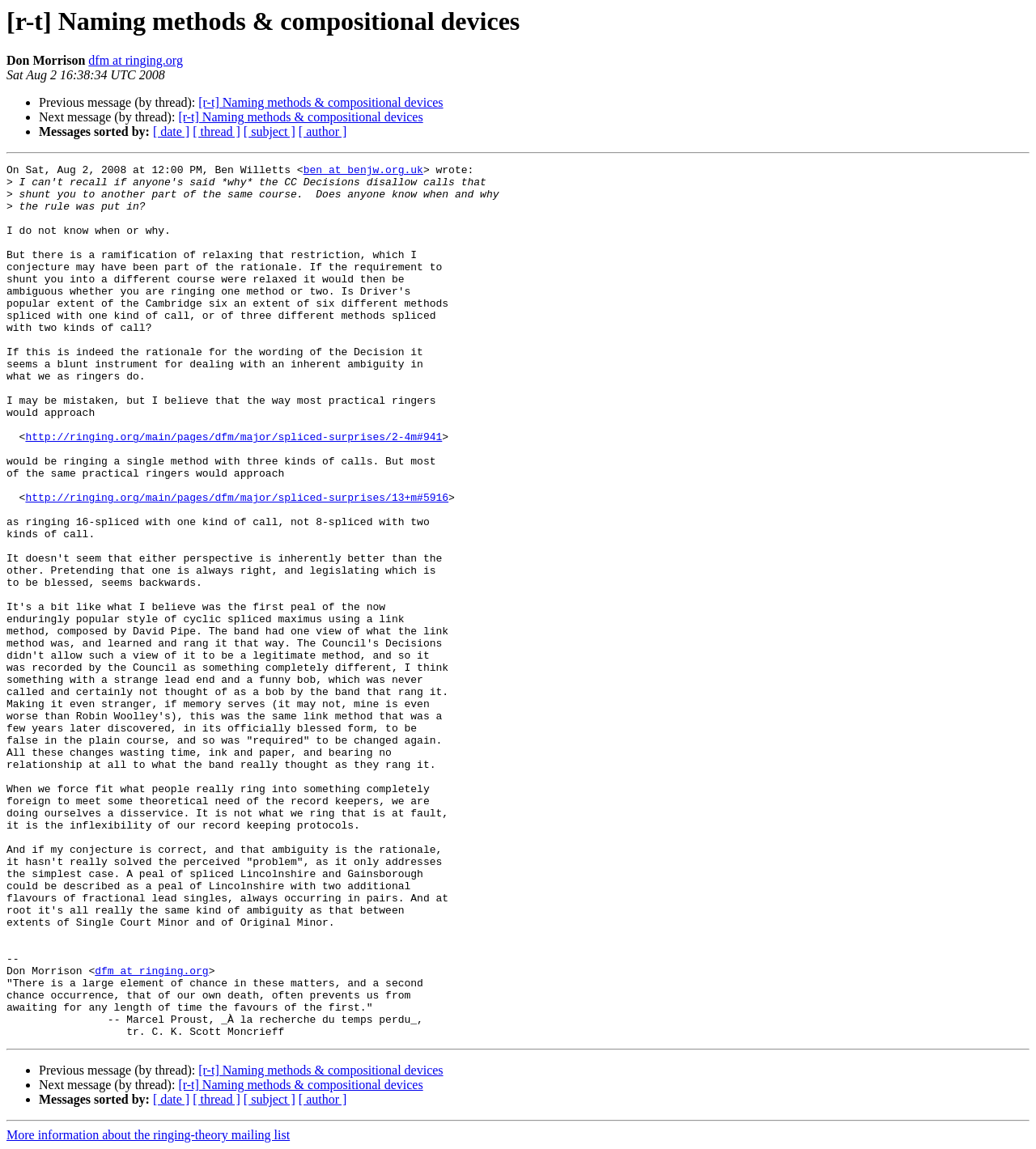What is the topic of the discussion?
Please provide a comprehensive answer based on the contents of the image.

I determined the answer by looking at the title of the webpage '[r-t] Naming methods & compositional devices' and the content of the message, which suggests that the topic of discussion is related to naming methods and compositional devices in the context of ringing theory.